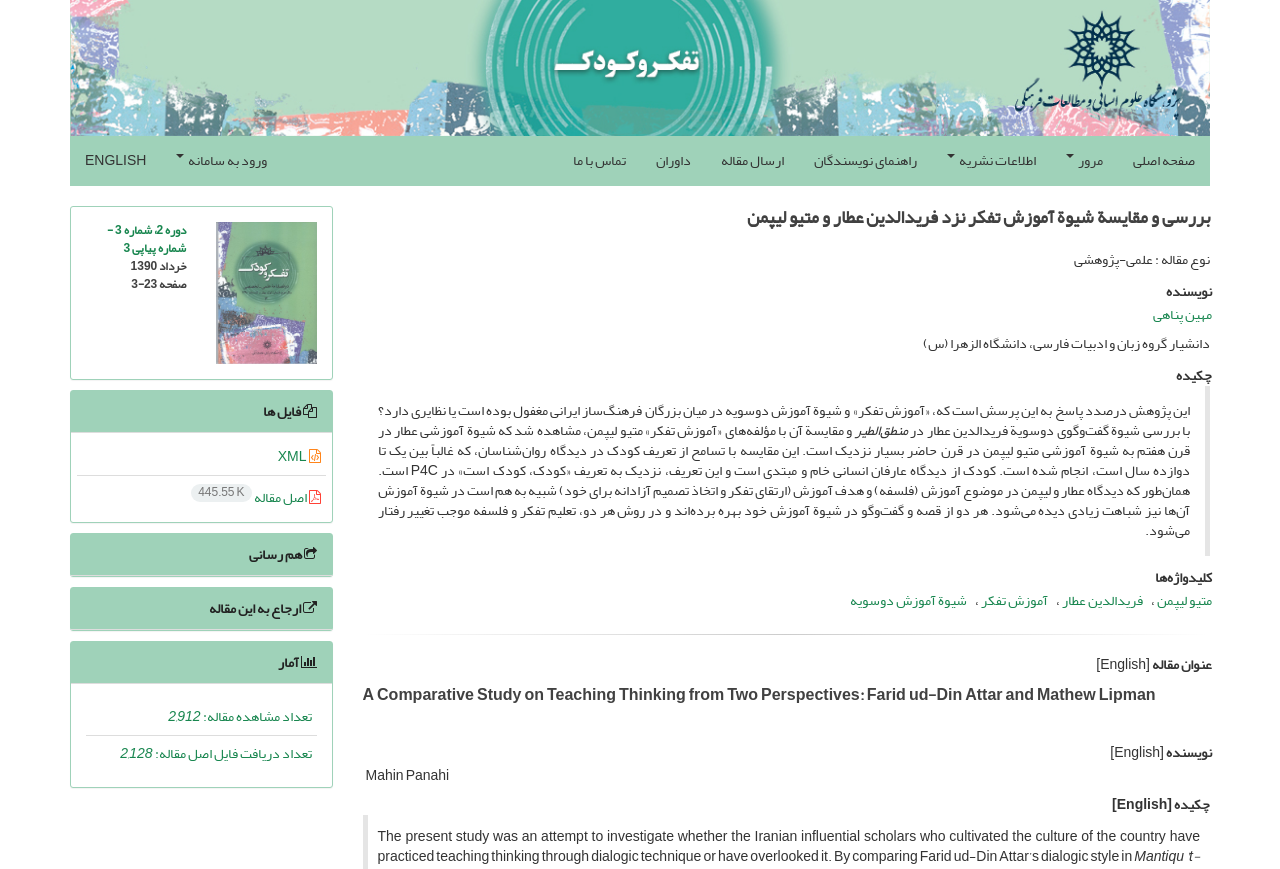Please identify the bounding box coordinates of the clickable area that will allow you to execute the instruction: "View the article by Mahin Panahi".

[0.901, 0.347, 0.947, 0.378]